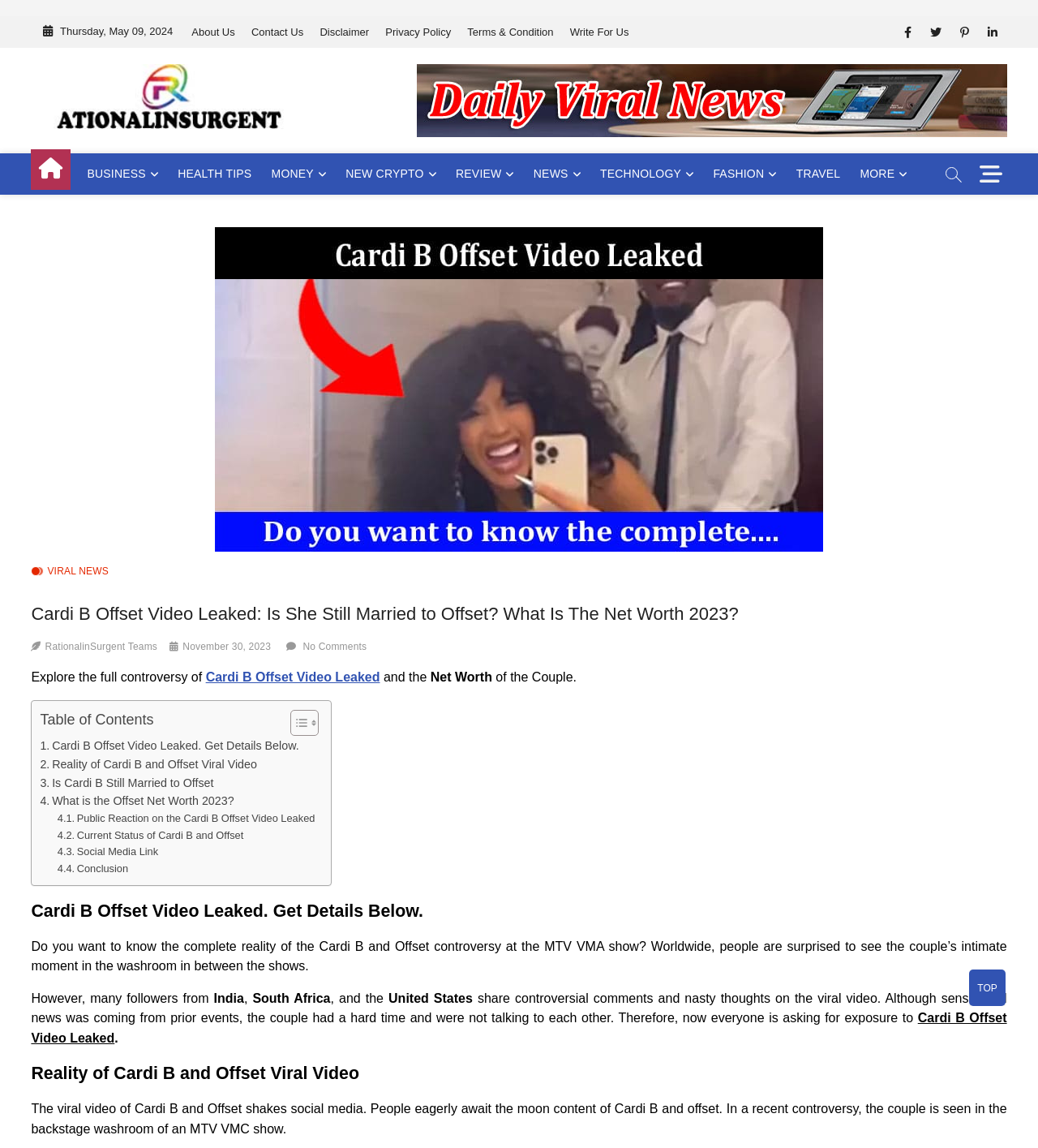Determine the bounding box coordinates of the element that should be clicked to execute the following command: "Click on the 'Toggle Table of Content' button".

[0.268, 0.618, 0.303, 0.642]